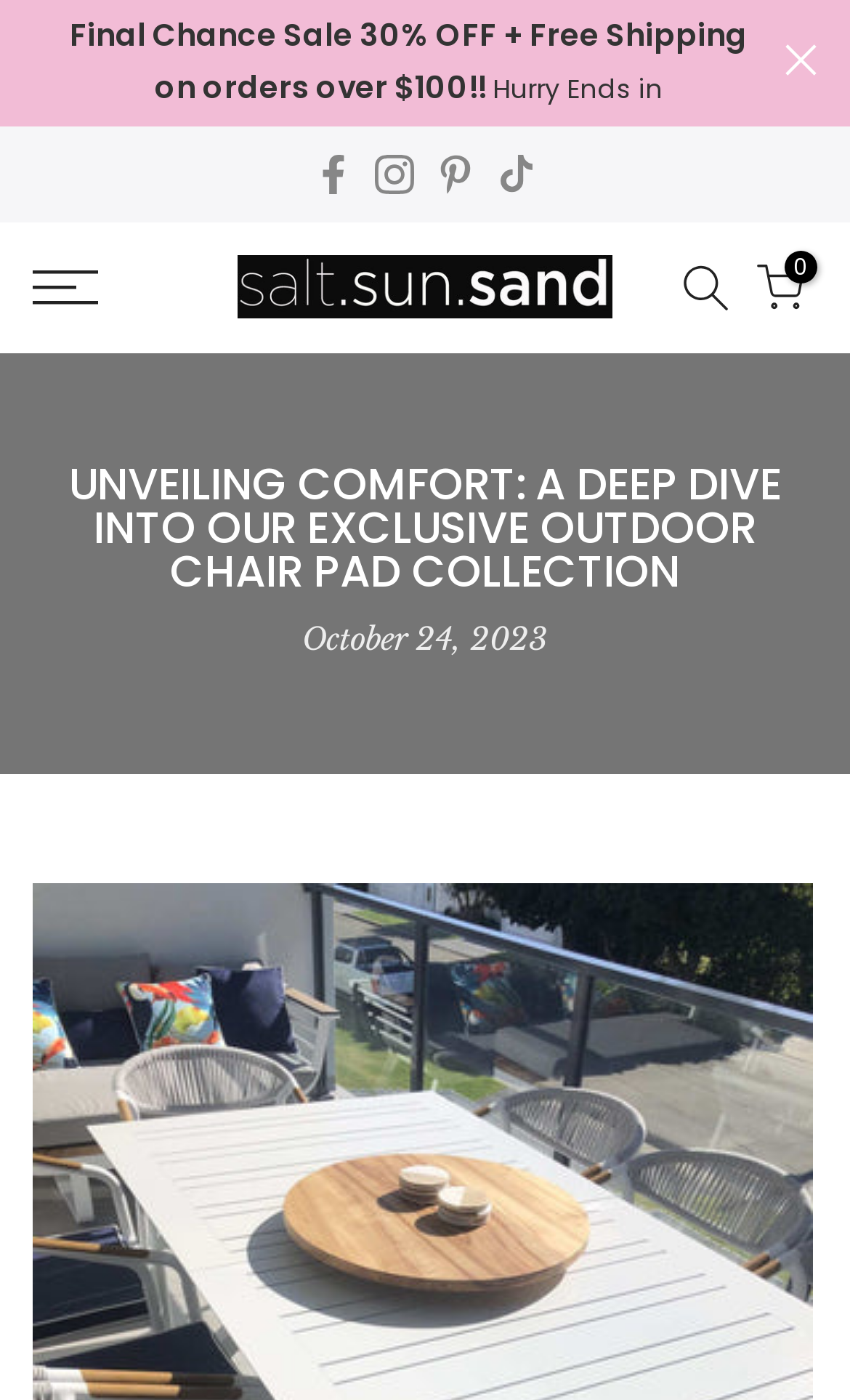Given the webpage screenshot and the description, determine the bounding box coordinates (top-left x, top-left y, bottom-right x, bottom-right y) that define the location of the UI element matching this description: close

[0.923, 0.032, 0.962, 0.055]